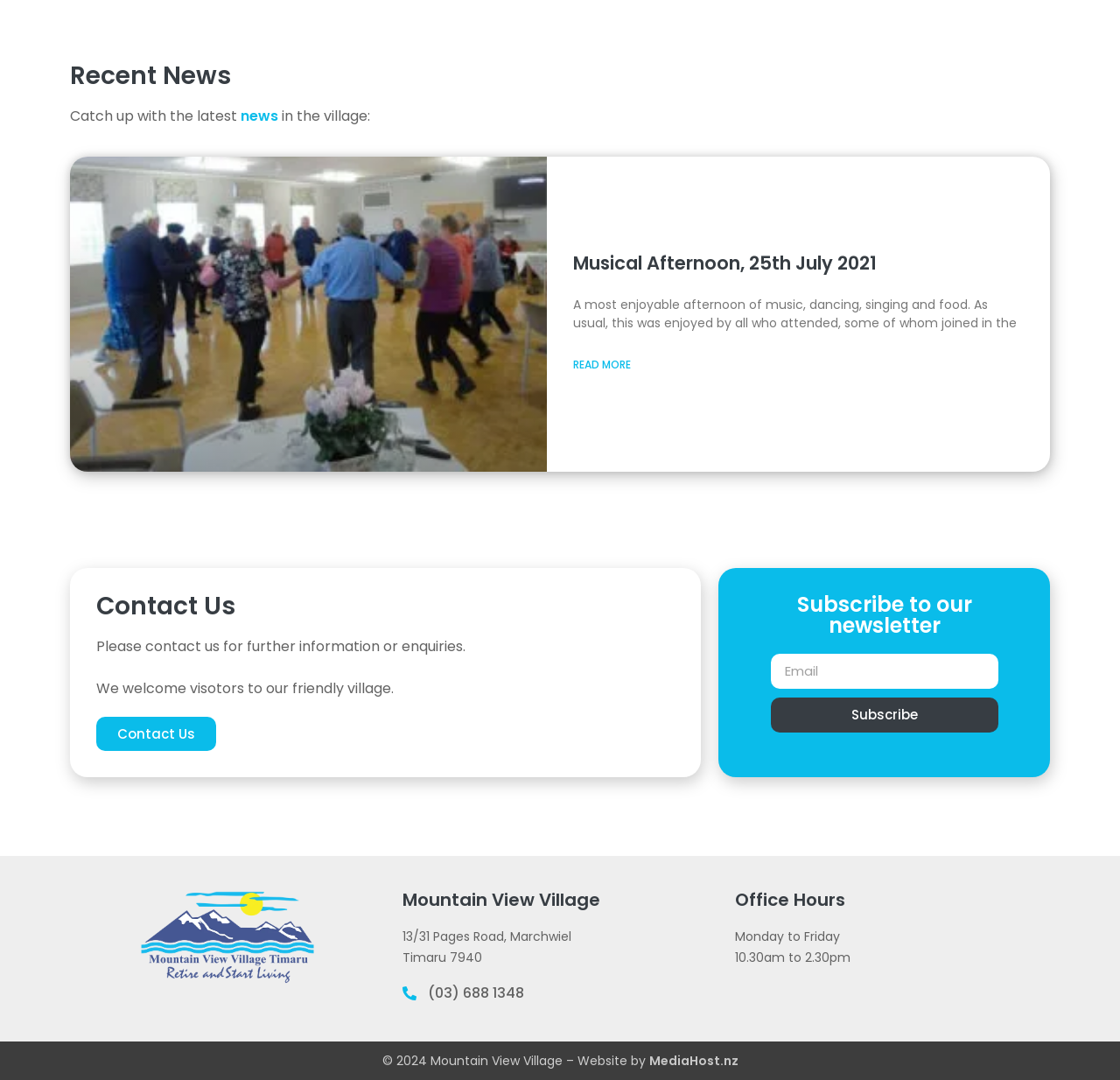What is the address of the village?
Based on the screenshot, provide your answer in one word or phrase.

13/31 Pages Road, Marchwiel, Timaru 7940